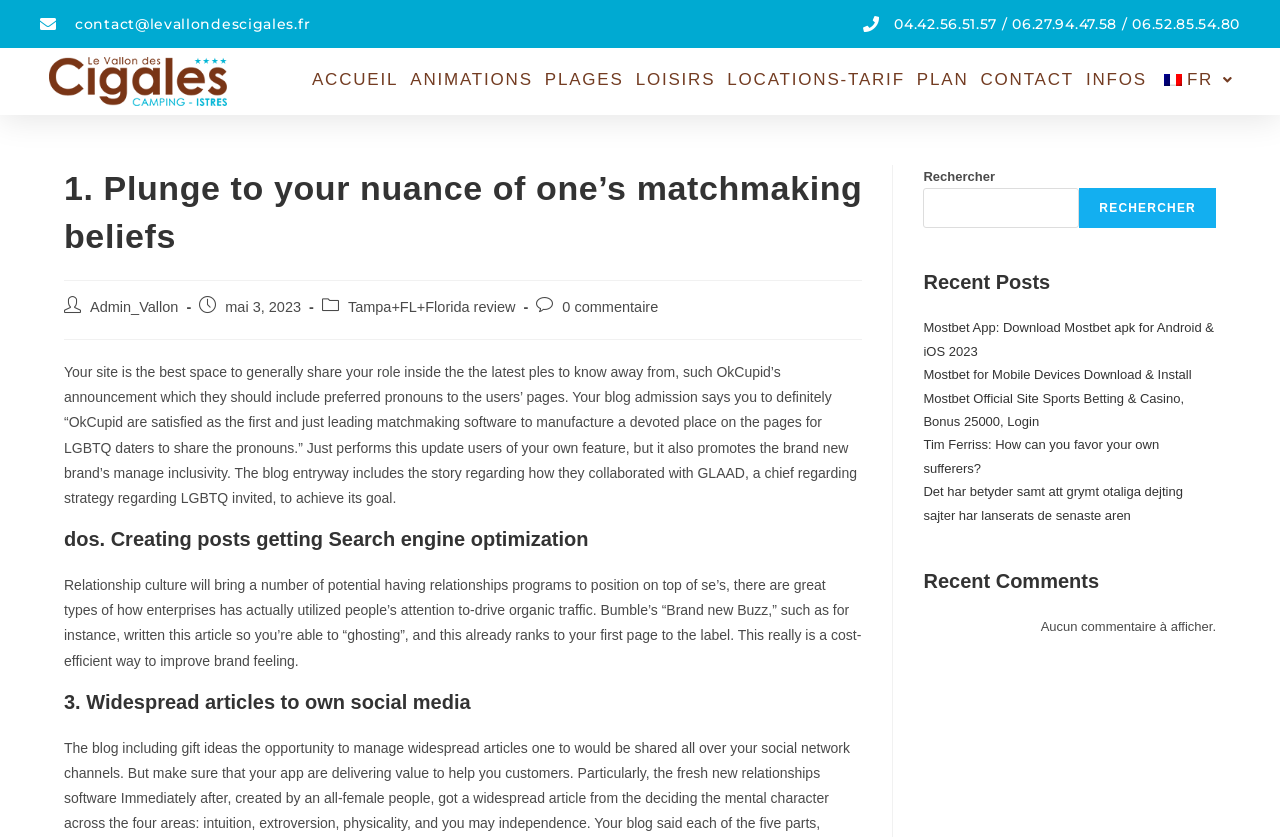Locate the bounding box coordinates of the item that should be clicked to fulfill the instruction: "Visit the ANIMATIONS page".

[0.316, 0.081, 0.421, 0.109]